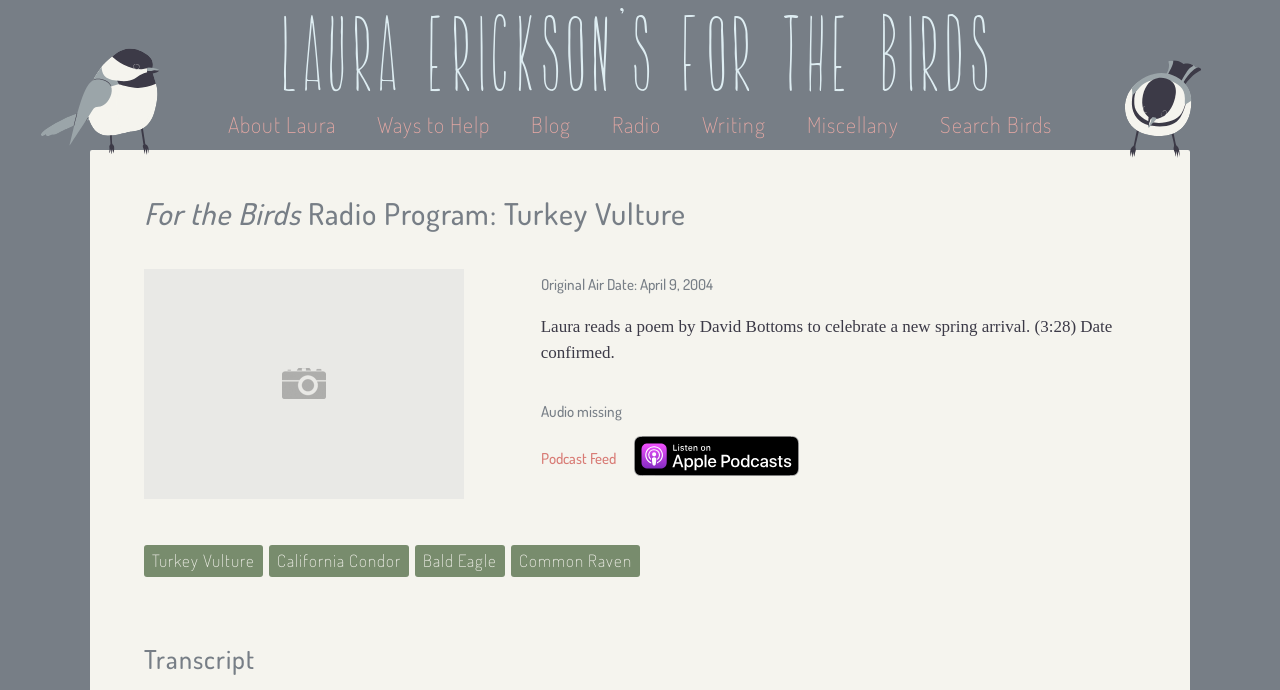Please identify the bounding box coordinates of the element on the webpage that should be clicked to follow this instruction: "Click on the 'ELIZABETH RUTH' link". The bounding box coordinates should be given as four float numbers between 0 and 1, formatted as [left, top, right, bottom].

None